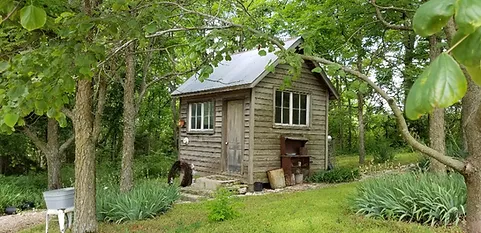Please use the details from the image to answer the following question comprehensively:
What type of roof does the shed have?

The caption describes the shed as having a 'sloped metal roof', which suggests that the roof is made of metal and has a sloping design.